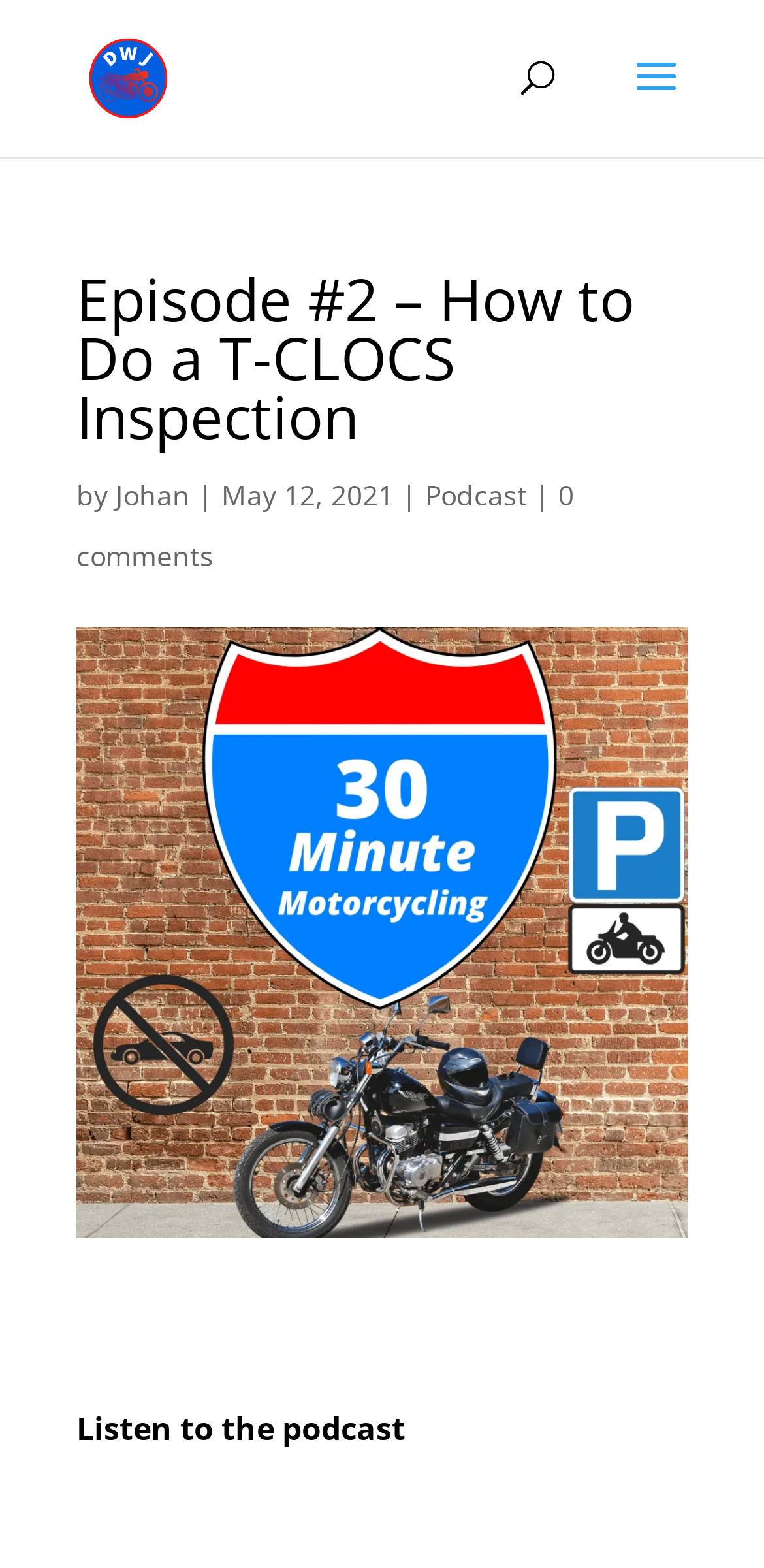Please provide the main heading of the webpage content.

Episode #2 – How to Do a T-CLOCS Inspection